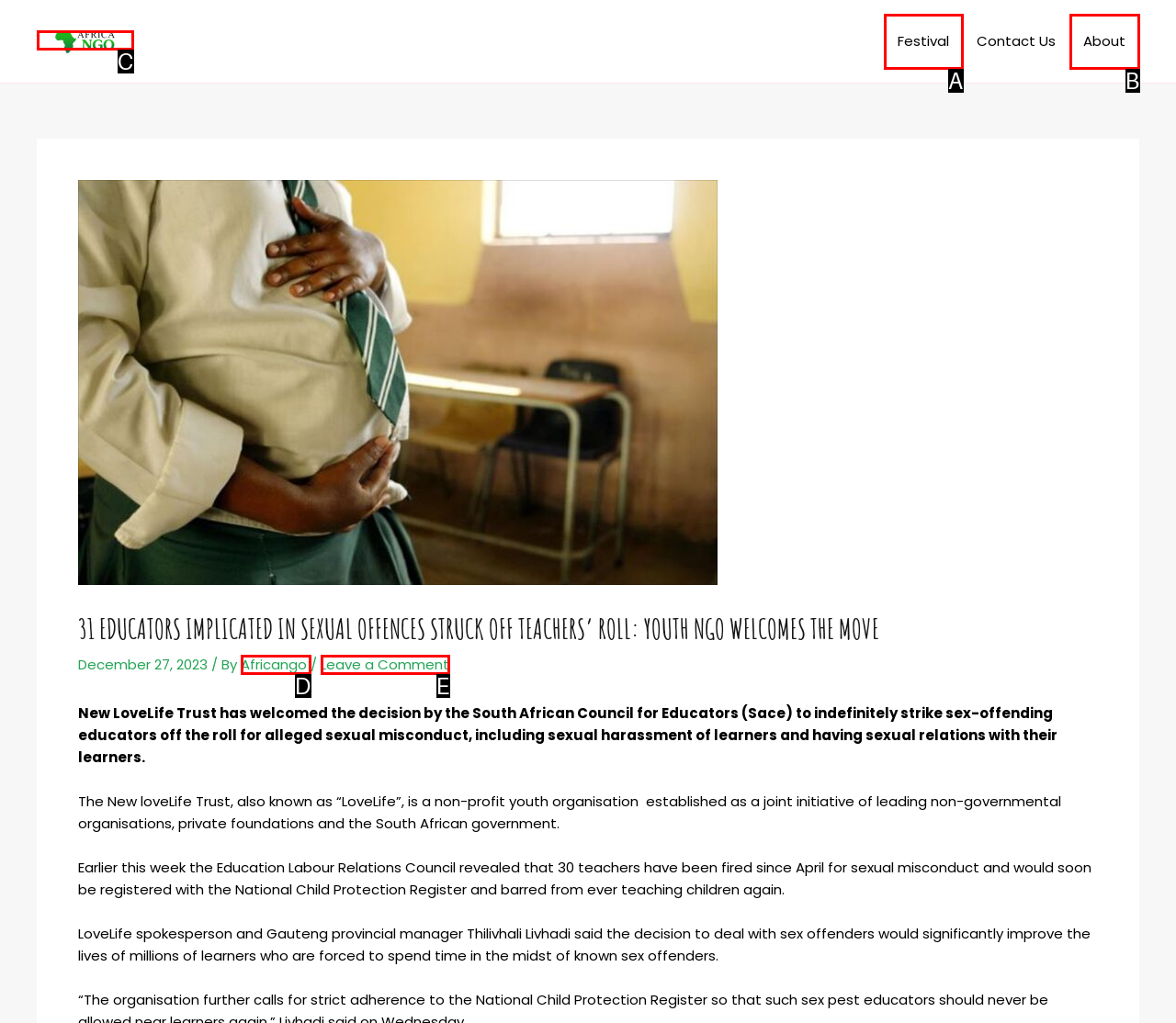Select the letter that aligns with the description: Leave a Comment. Answer with the letter of the selected option directly.

E